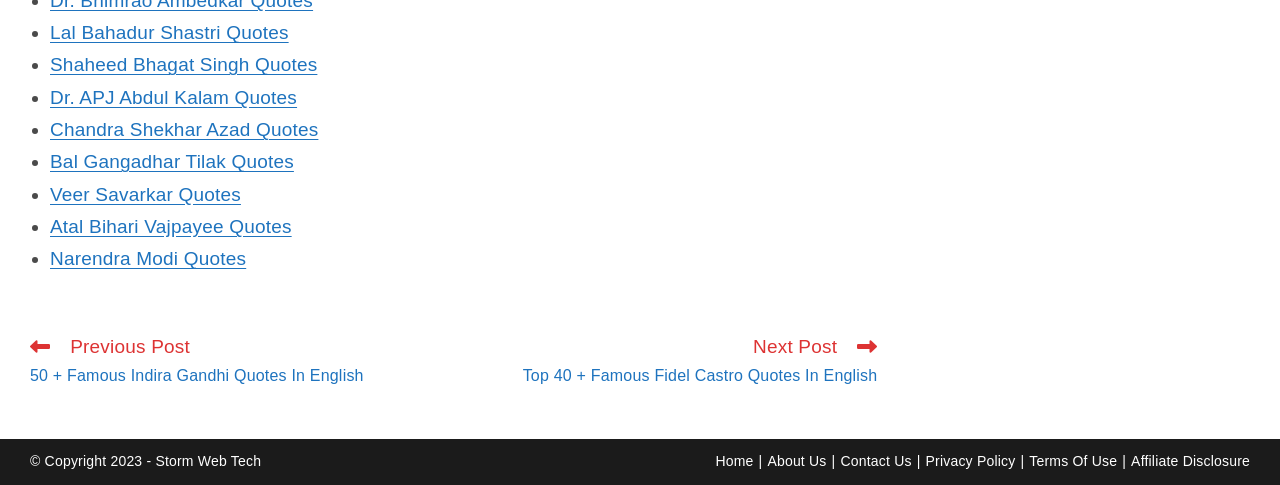What is the first quote category listed?
Using the image as a reference, give a one-word or short phrase answer.

Lal Bahadur Shastri Quotes